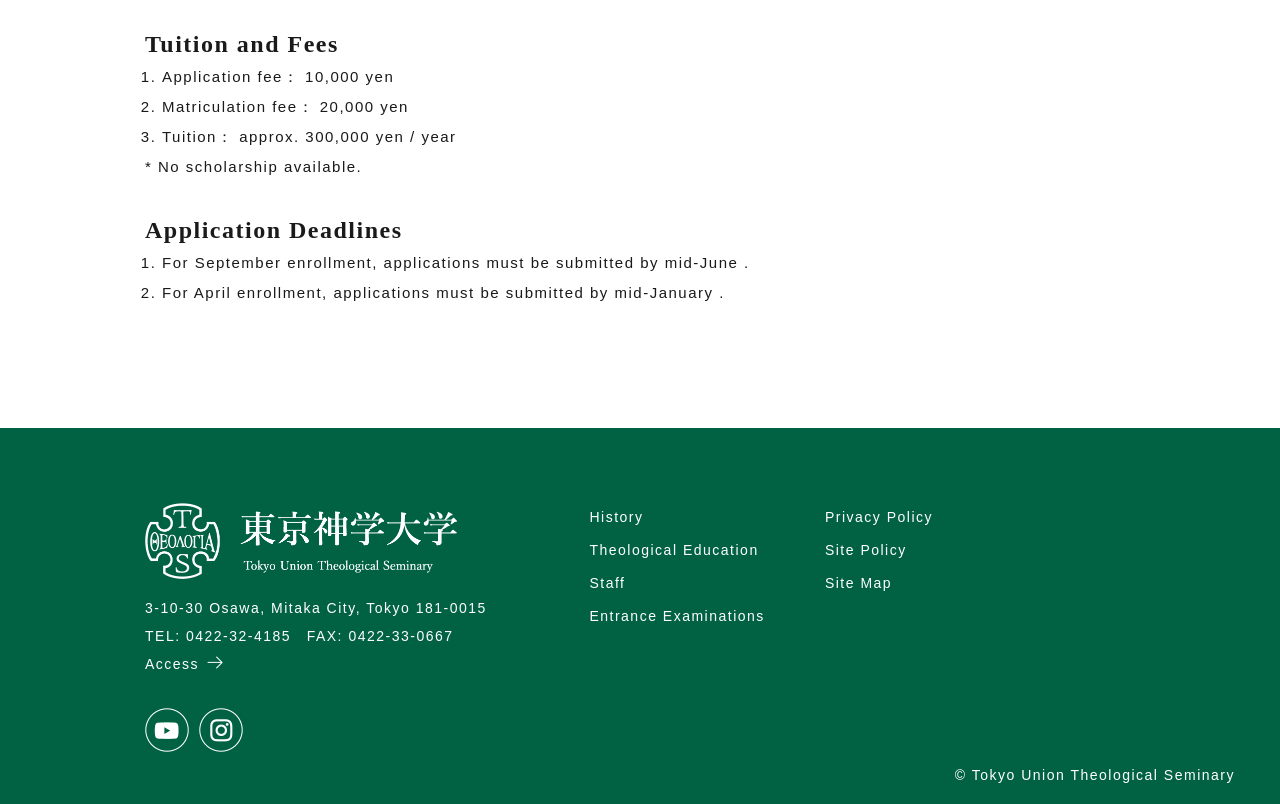Utilize the details in the image to give a detailed response to the question: What is the deadline for September enrollment?

The deadline for September enrollment can be found in the 'Application Deadlines' section, which is the second heading on the webpage. The first list item under this heading is 'For September enrollment, applications must be submitted by mid-June'.